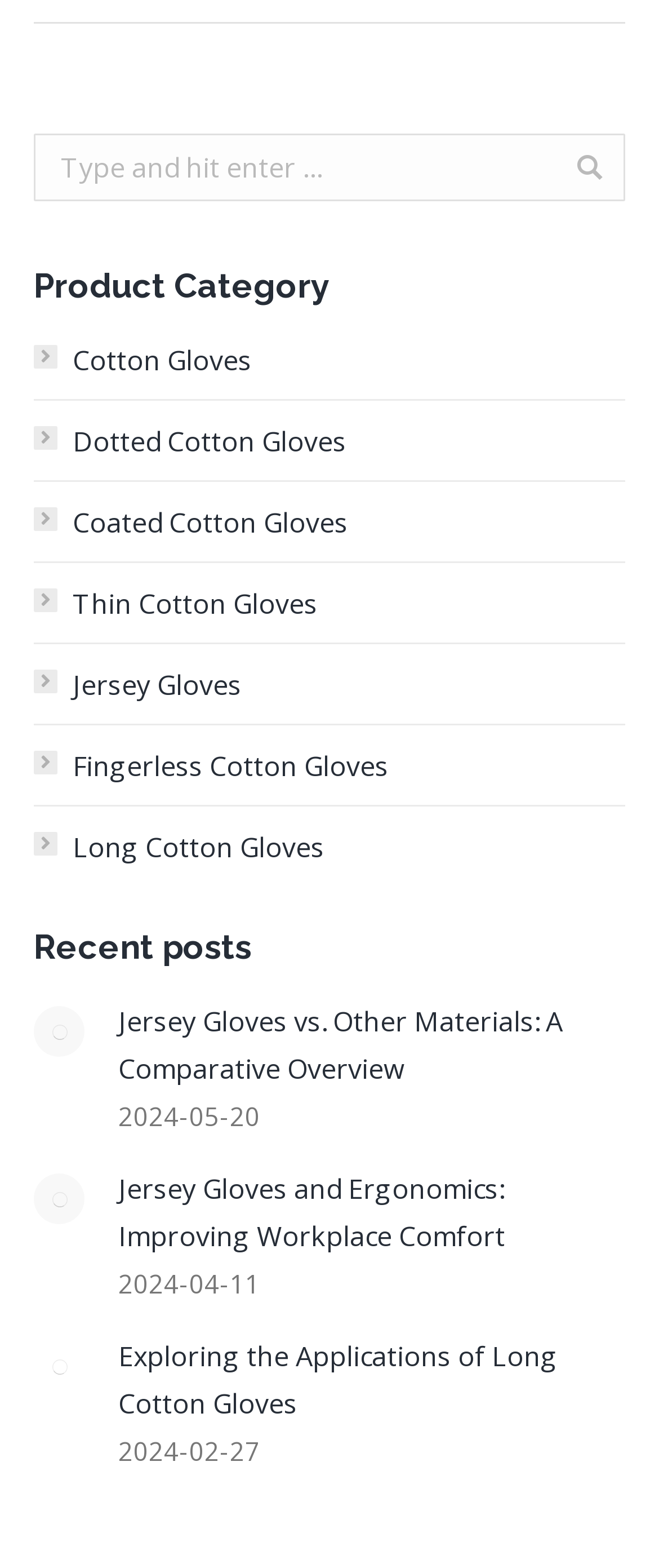Calculate the bounding box coordinates of the UI element given the description: "parent_node: Search:".

[0.869, 0.085, 0.921, 0.128]